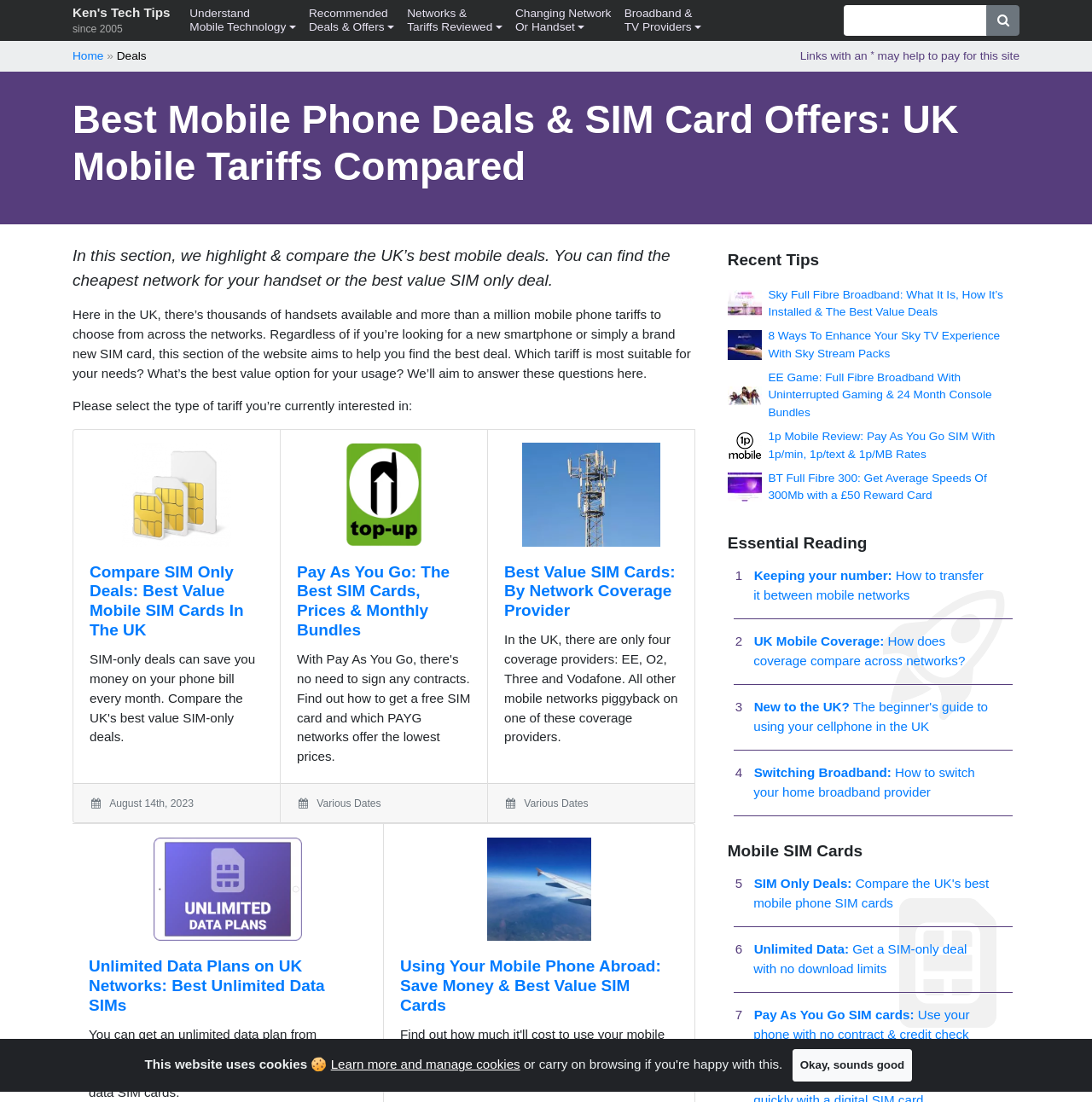Please find and provide the title of the webpage.

Best Mobile Phone Deals & SIM Card Offers: UK Mobile Tariffs Compared